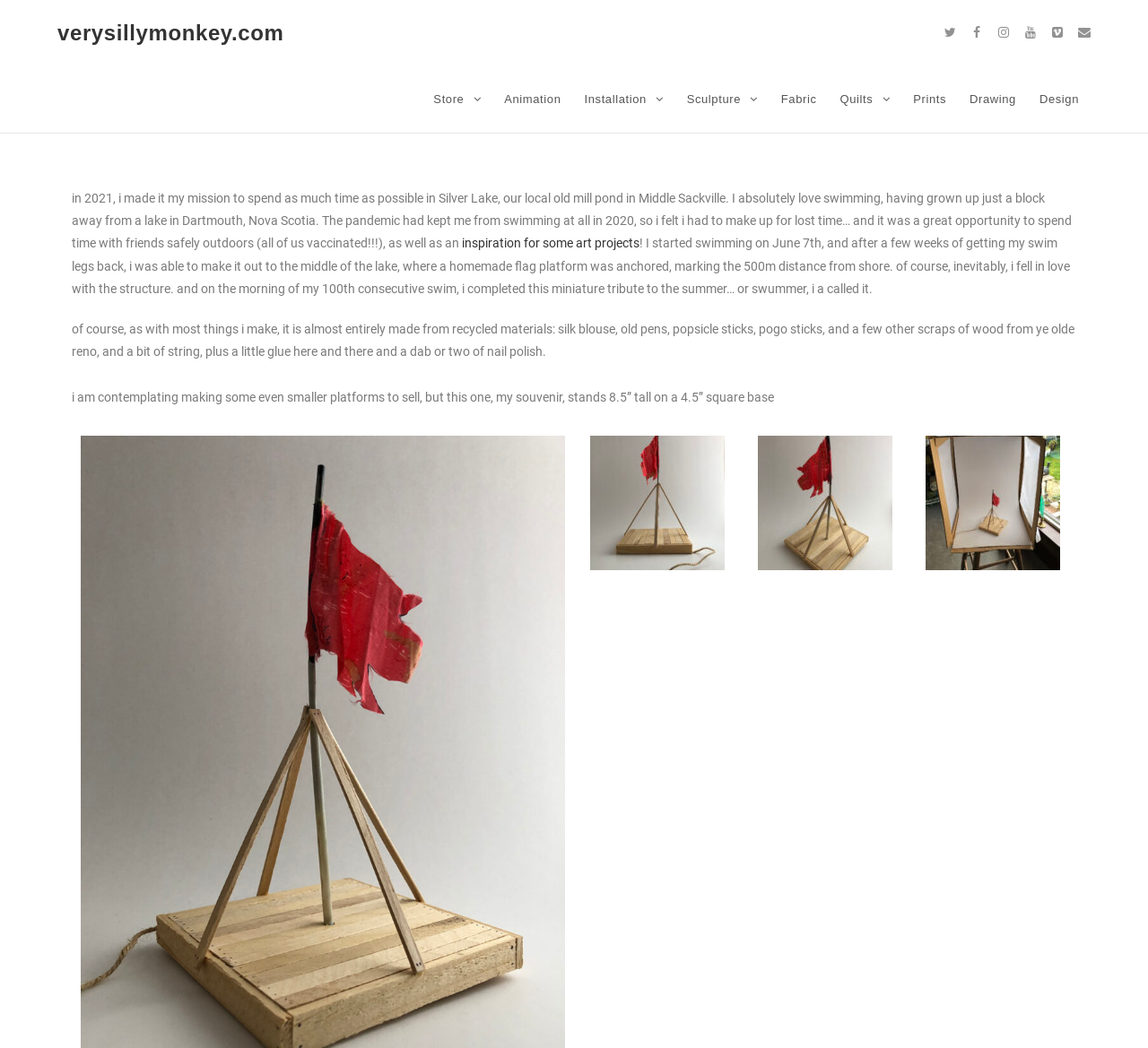Answer the question in a single word or phrase:
What is the author's favorite activity?

swimming